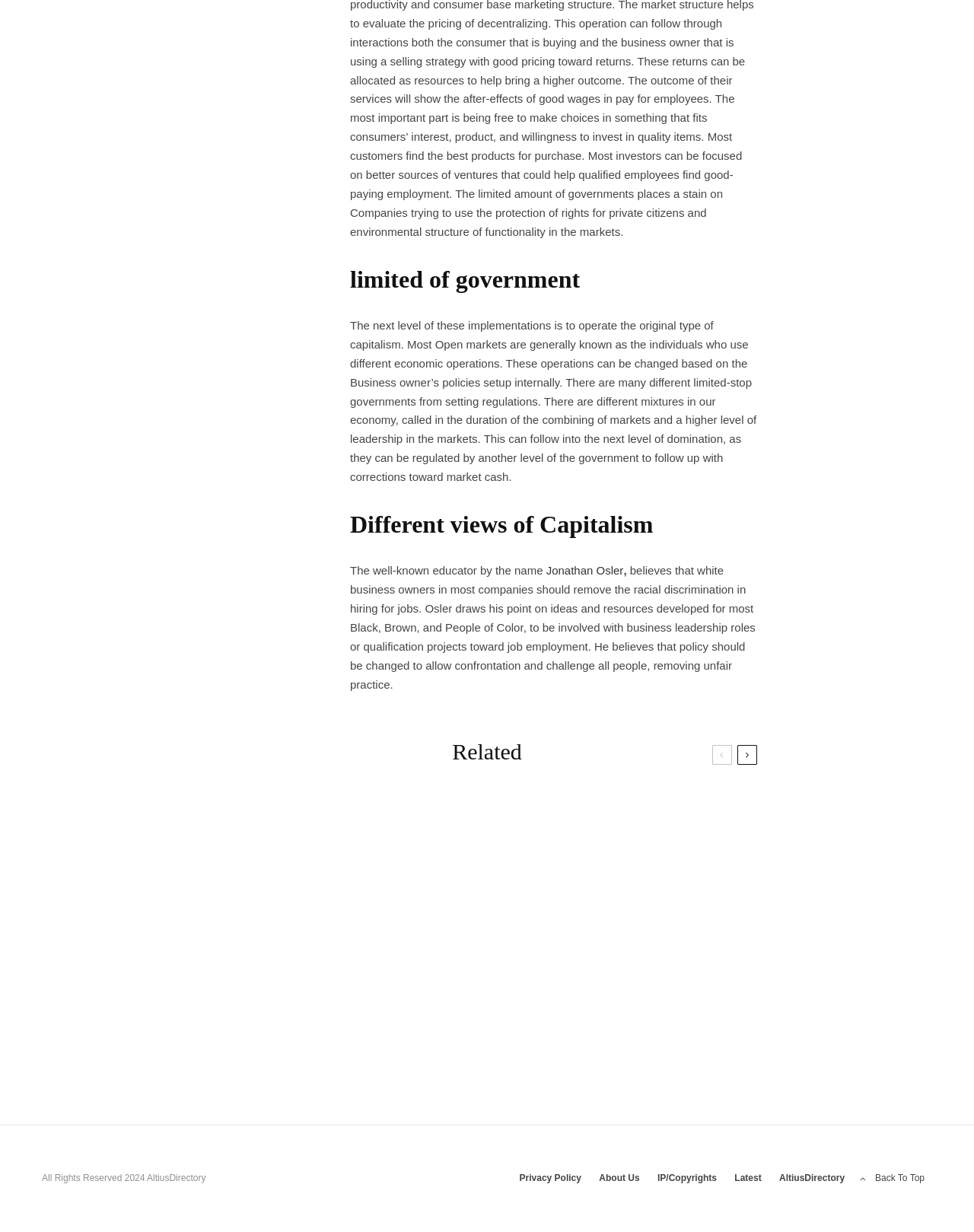Please find the bounding box coordinates in the format (top-left x, top-left y, bottom-right x, bottom-right y) for the given element description. Ensure the coordinates are floating point numbers between 0 and 1. Description: Latest

[0.754, 0.796, 0.782, 0.808]